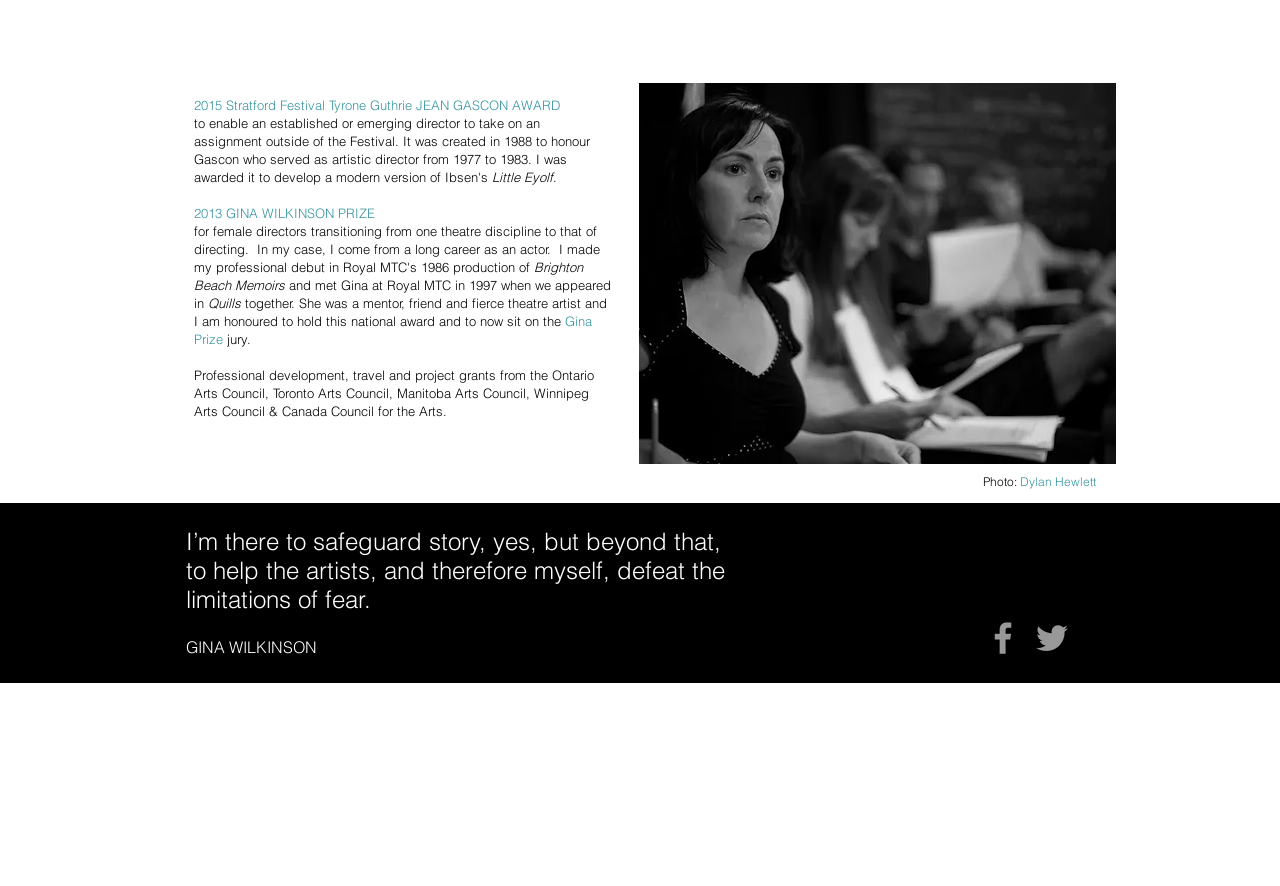Based on the description "2013 GINA WILKINSON PRIZE", find the bounding box of the specified UI element.

[0.152, 0.231, 0.293, 0.249]